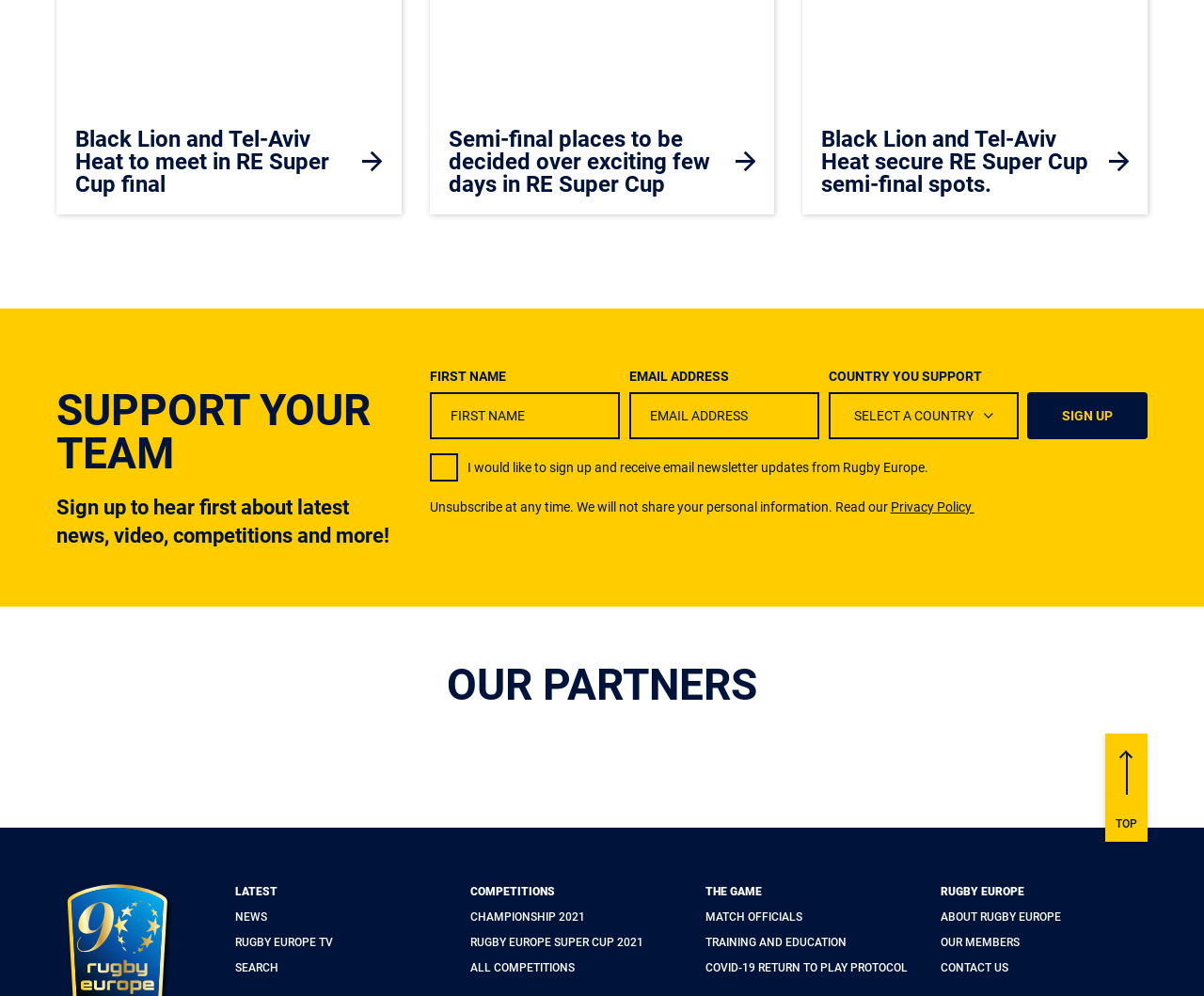What is the position of the 'OUR PARTNERS' heading?
Please look at the screenshot and answer using one word or phrase.

Below the form